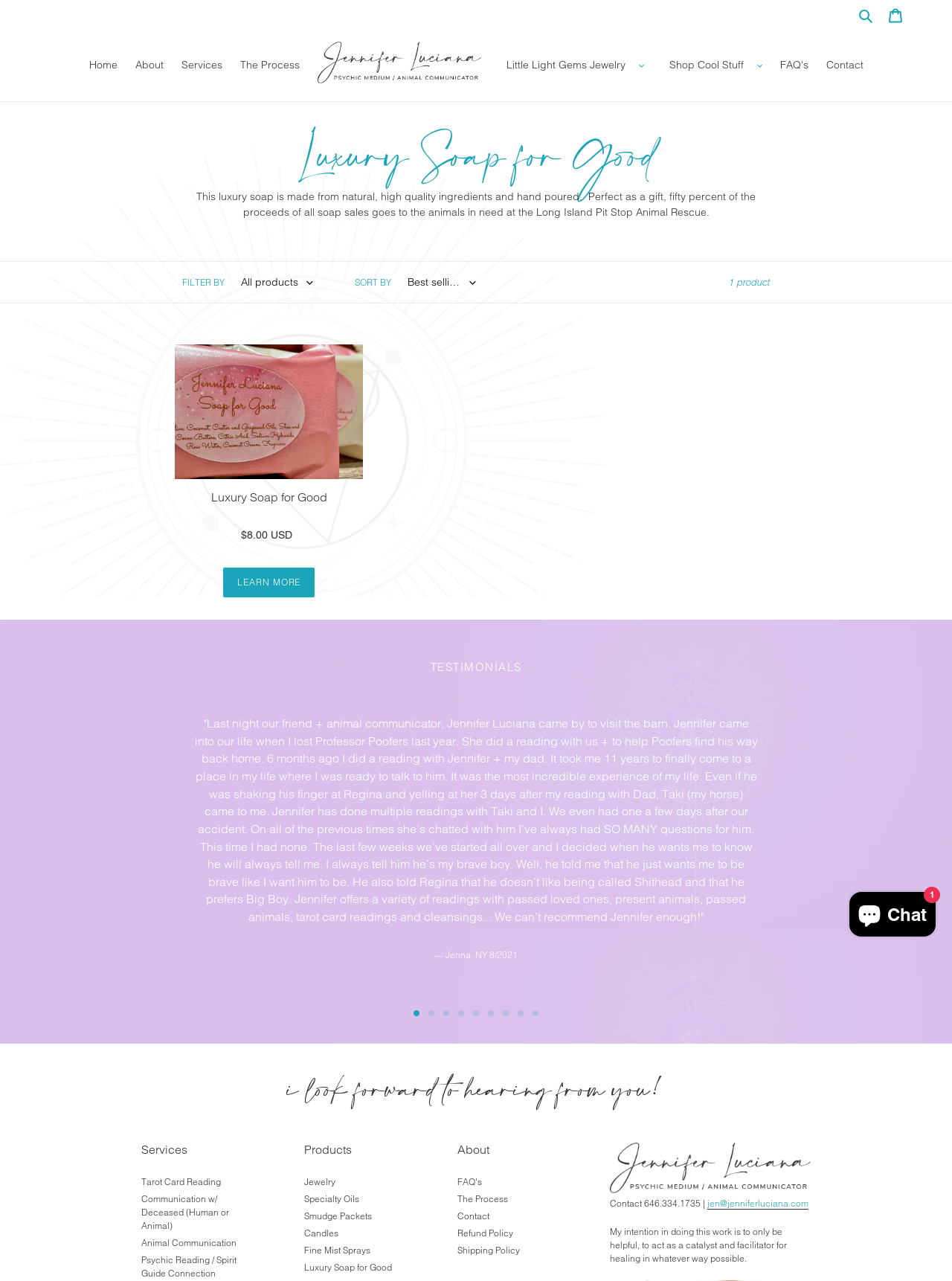Answer the question below using just one word or a short phrase: 
How many products are shown on this page?

1